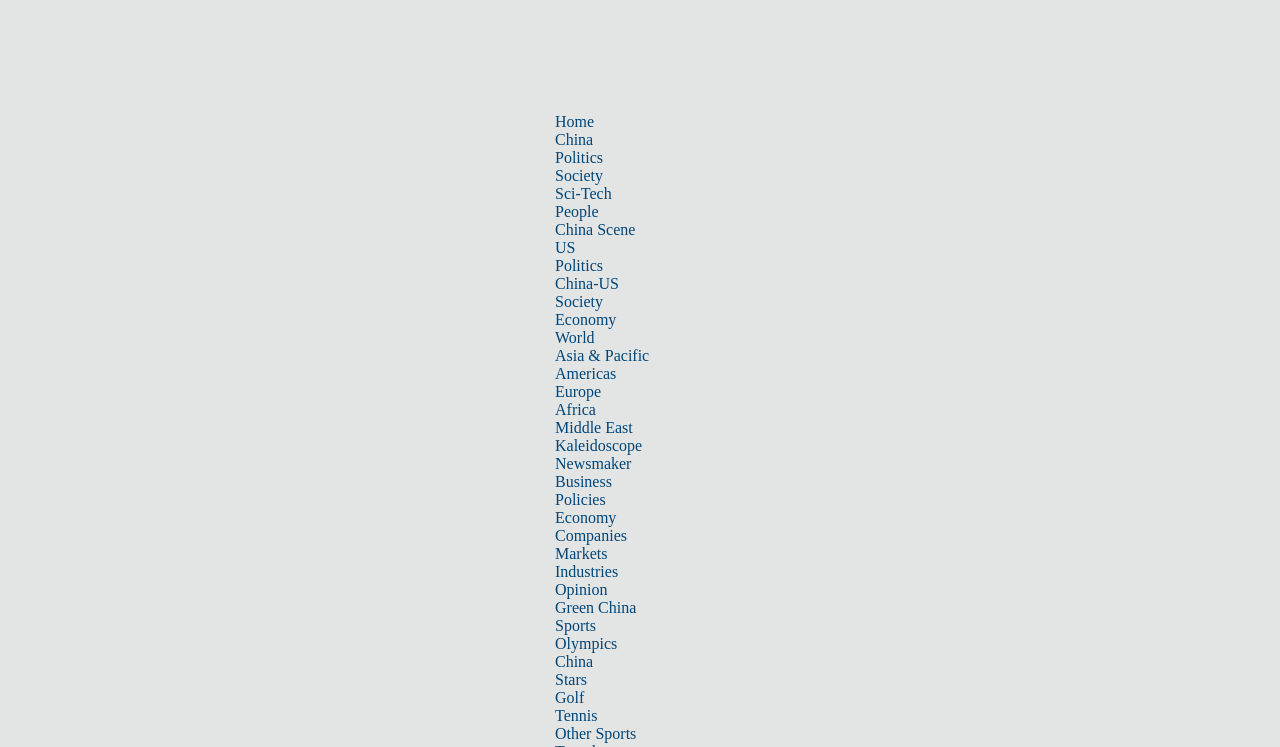Select the bounding box coordinates of the element I need to click to carry out the following instruction: "Go to the 'Sci-Tech' section".

[0.434, 0.248, 0.478, 0.27]